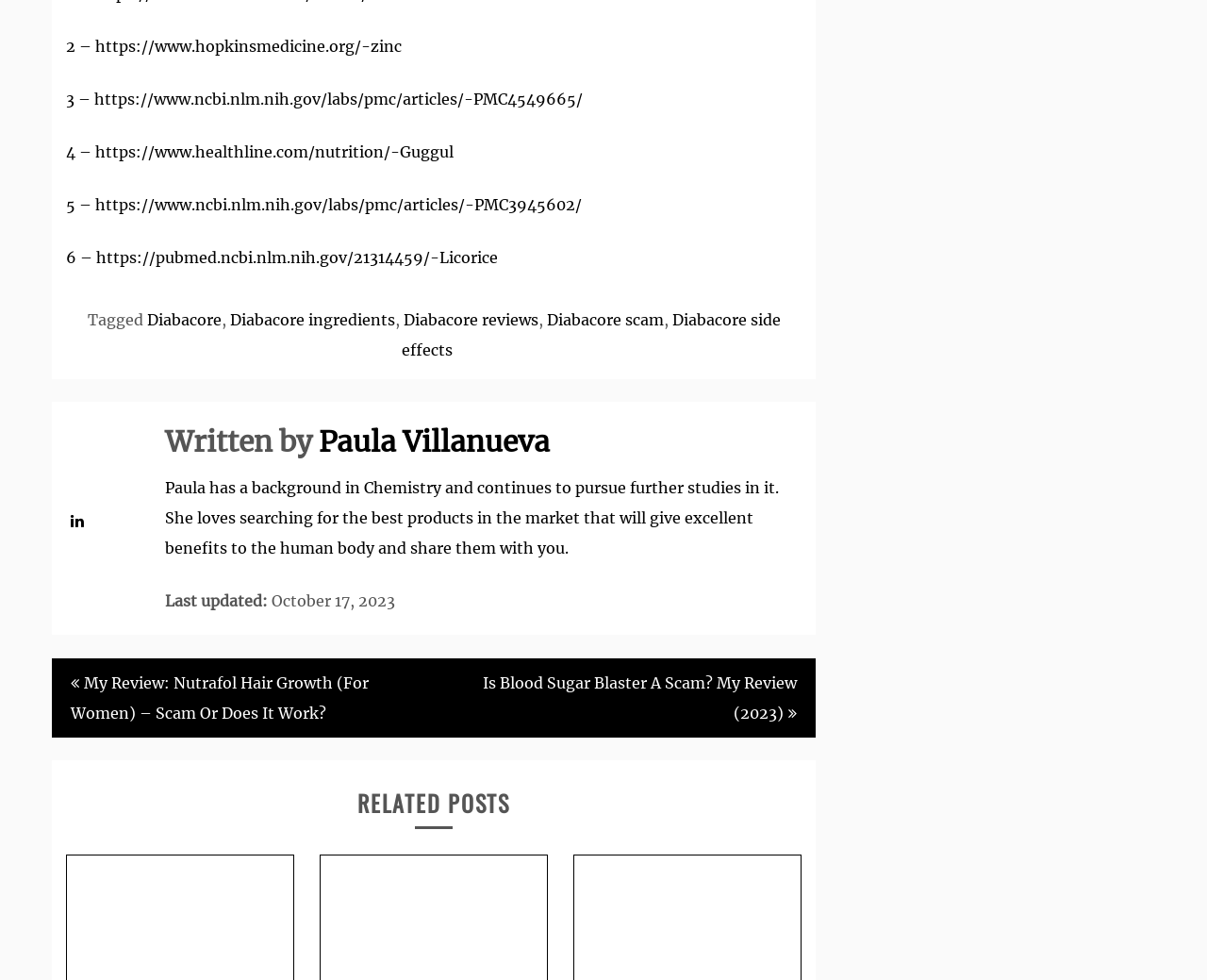Find the bounding box coordinates of the element you need to click on to perform this action: 'Explore the ABOUT section'. The coordinates should be represented by four float values between 0 and 1, in the format [left, top, right, bottom].

None